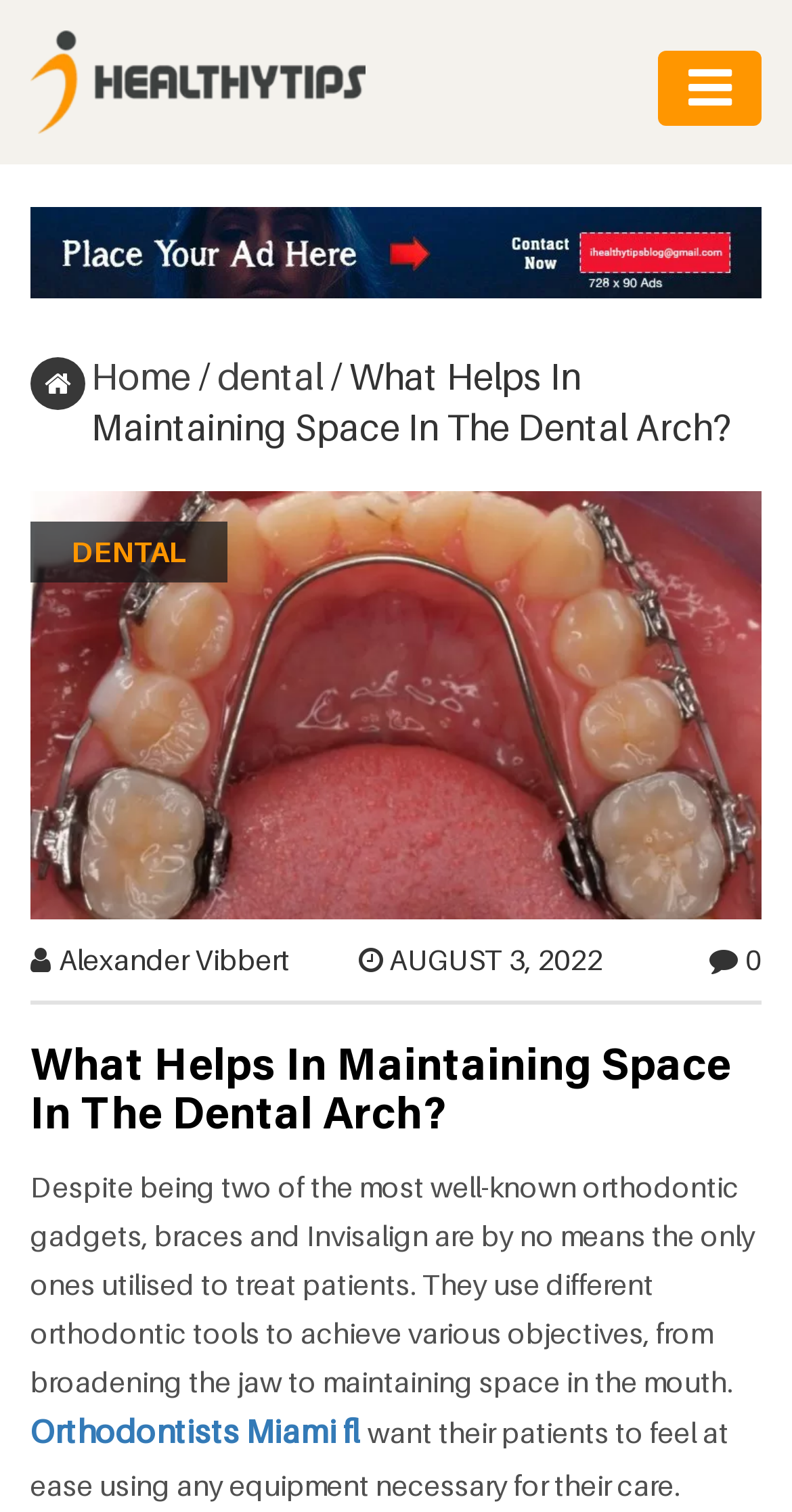Summarize the contents and layout of the webpage in detail.

The webpage is about maintaining space in the dental arch, specifically discussing orthodontic gadgets beyond braces and Invisalign. 

At the top left corner, there is a logo image with a corresponding link. Next to it, there is a horizontal navigation menu with links to "Home" and "Dental" categories, separated by a slash. The title of the webpage, "What Helps In Maintaining Space In The Dental Arch?", is displayed prominently below the navigation menu.

On the right side of the top section, there is a large image related to dental events. Below this image, there are two links: "DENTAL" and an icon represented by "\uf06e". 

The main content of the webpage starts with the author's name, "Alexander Vibbert", and the publication date, "AUGUST 3, 2022", followed by a heading that repeats the title of the webpage. The main article begins with a paragraph explaining that orthodontists use various tools to achieve different objectives, including broadening the jaw and maintaining space in the mouth. 

There is a link to "Orthodontists Miami fl" in the middle of the article, and the text continues to discuss how orthodontists want their patients to feel at ease using any necessary equipment for their care.